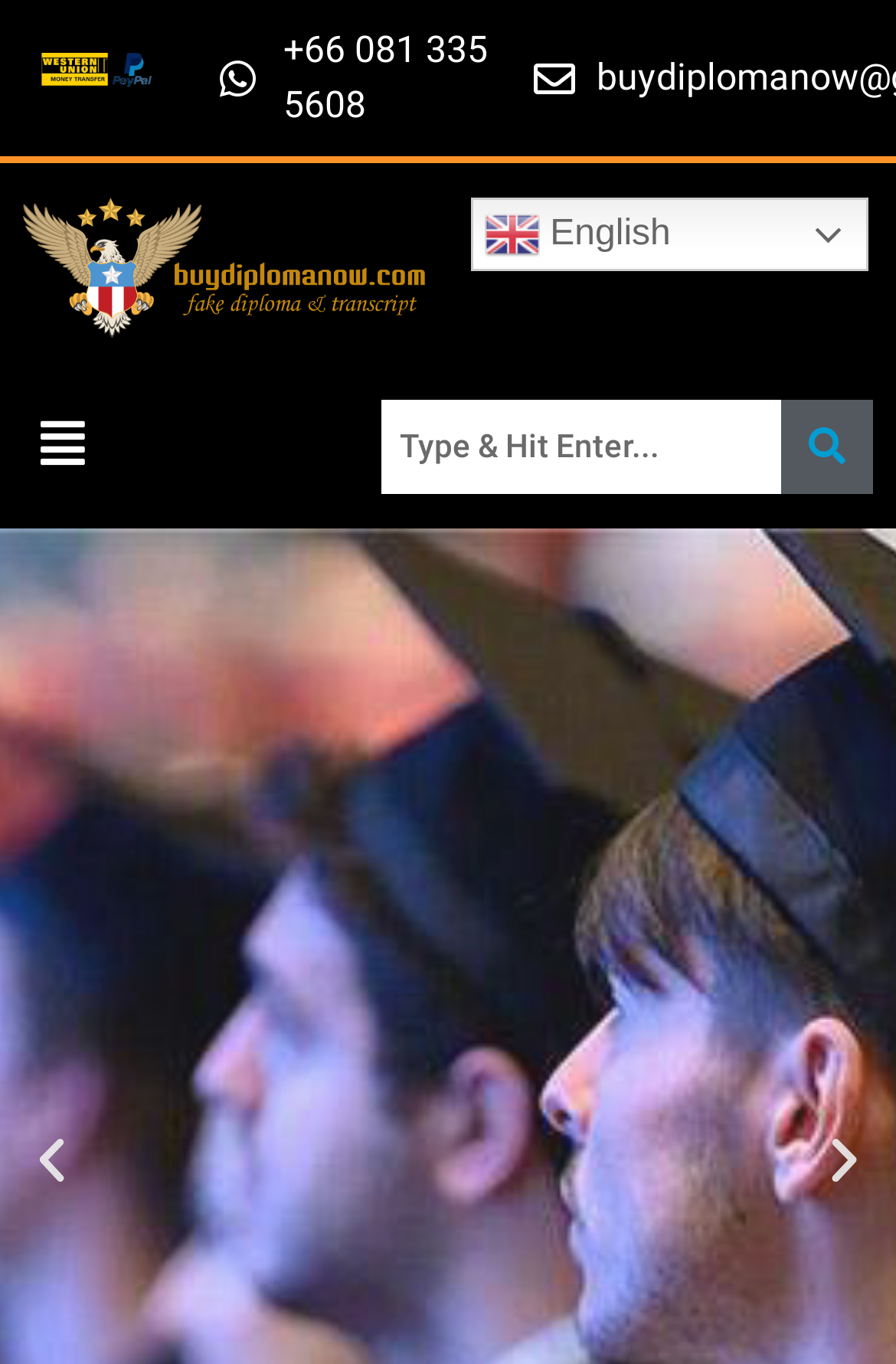Using the webpage screenshot, find the UI element described by Sep 29, 2020. Provide the bounding box coordinates in the format (top-left x, top-left y, bottom-right x, bottom-right y), ensuring all values are floating point numbers between 0 and 1.

None